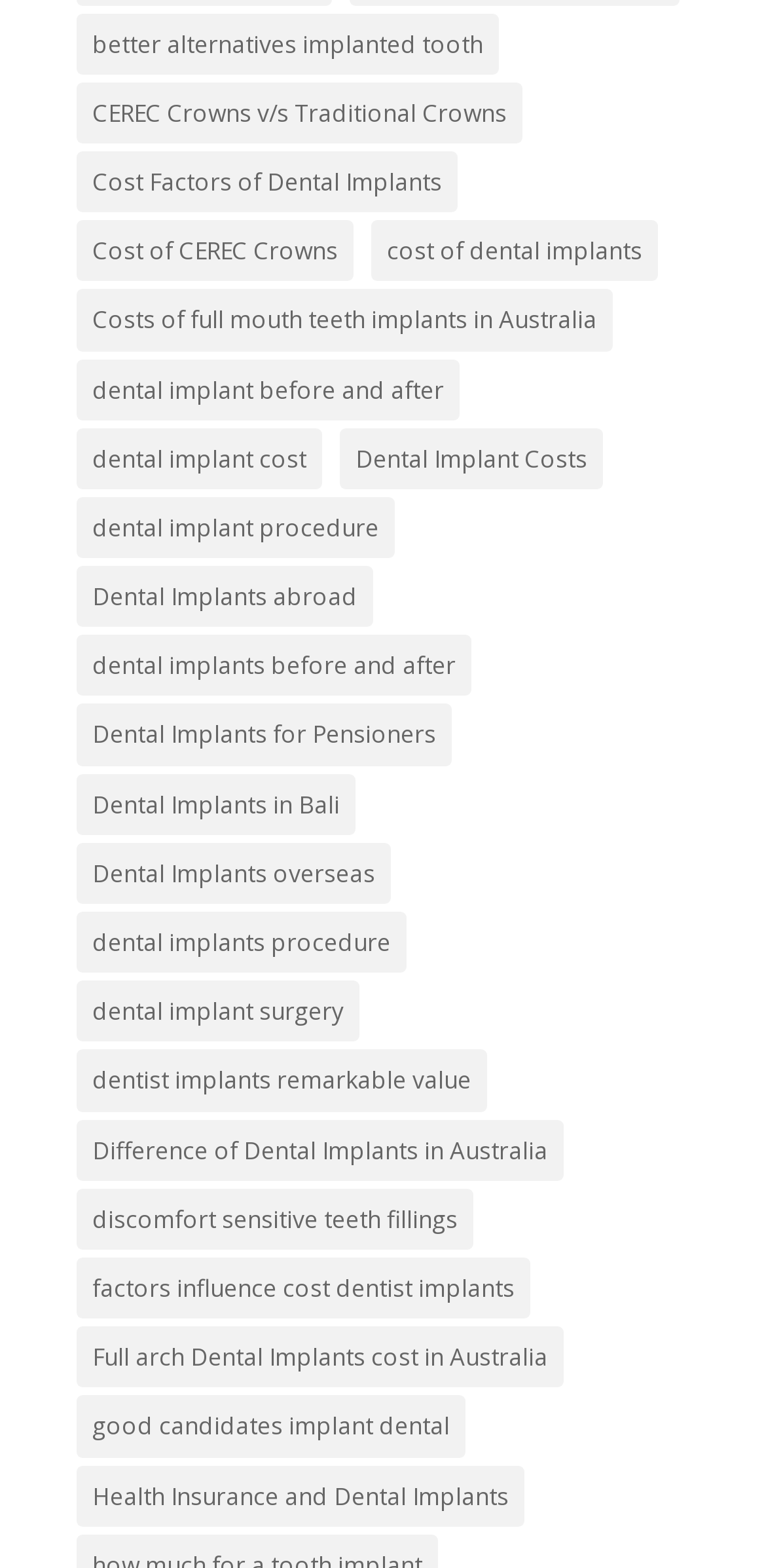Provide your answer to the question using just one word or phrase: How many links are related to dental implant costs?

5